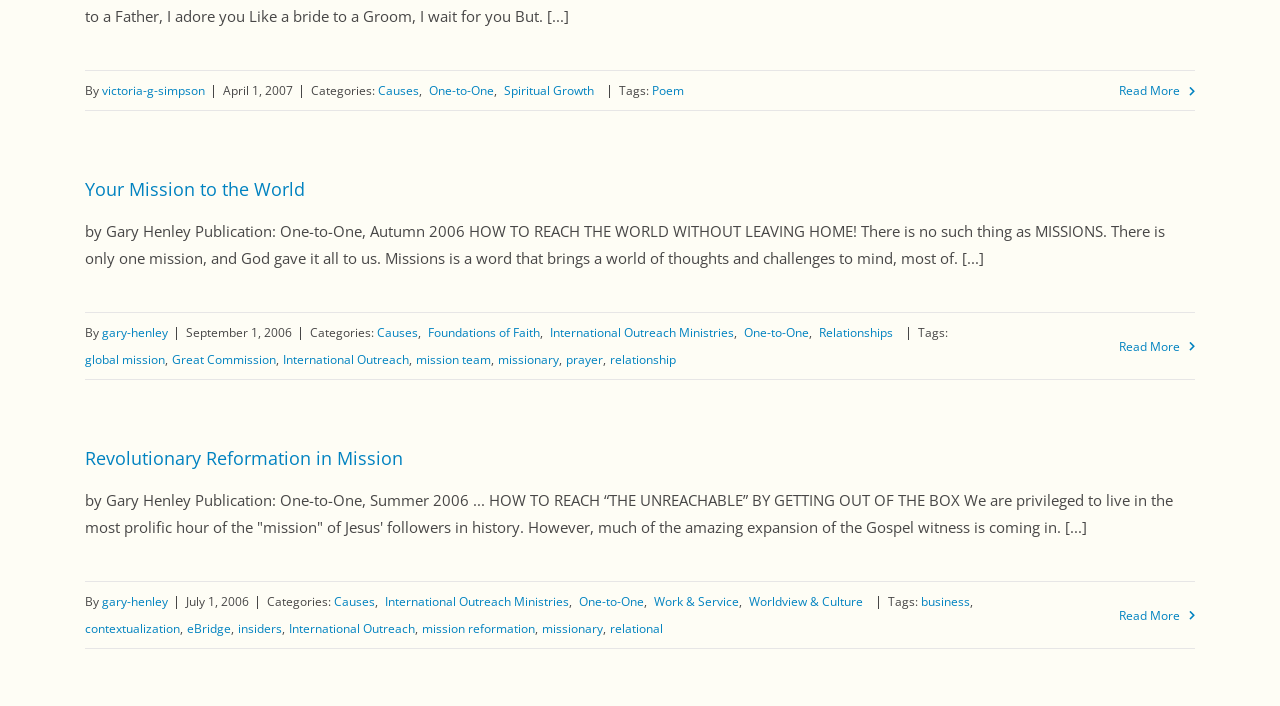What is the title of the second article?
Based on the image, please offer an in-depth response to the question.

I found the title of the second article by looking at the heading element, which is located above the article text. The title 'Revolutionary Reformation in Mission' is the text content of this heading element.